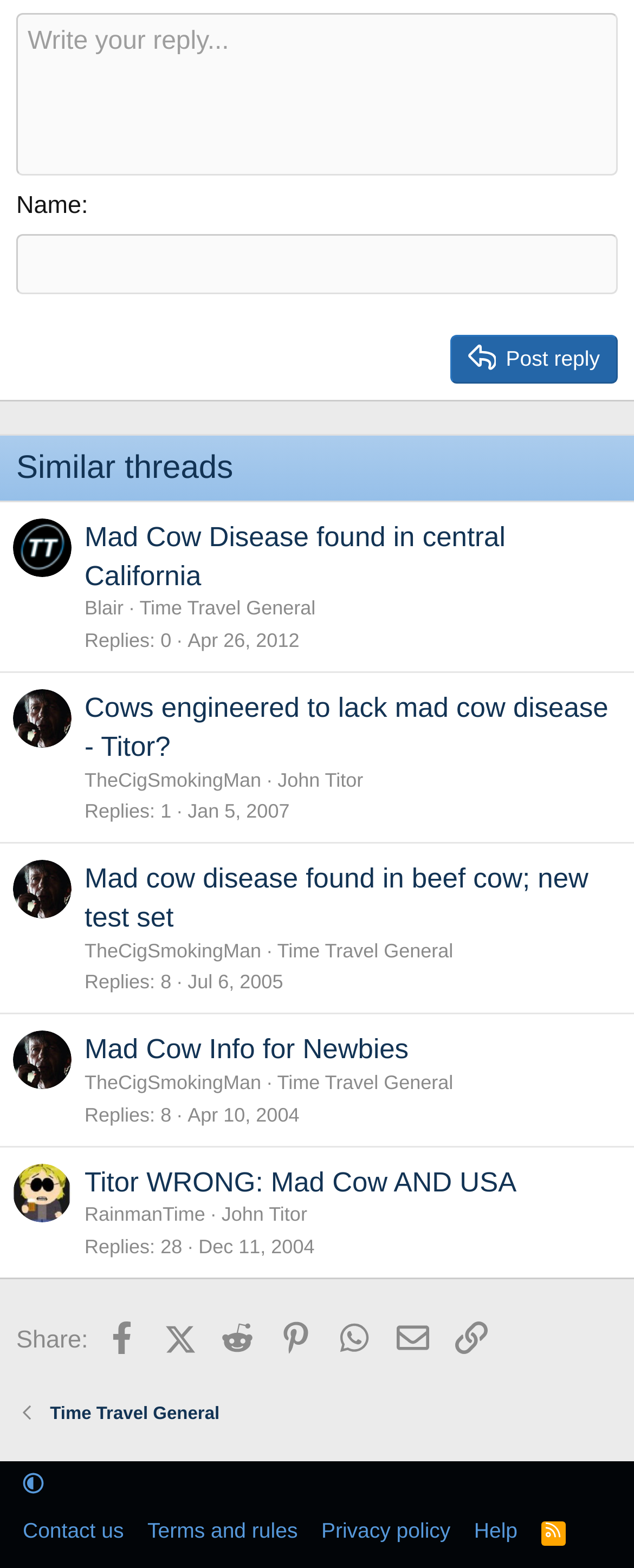Please give a succinct answer using a single word or phrase:
What is the name of the user who posted the thread 'Cows engineered to lack mad cow disease - Titor?'?

TheCigSmokingMan